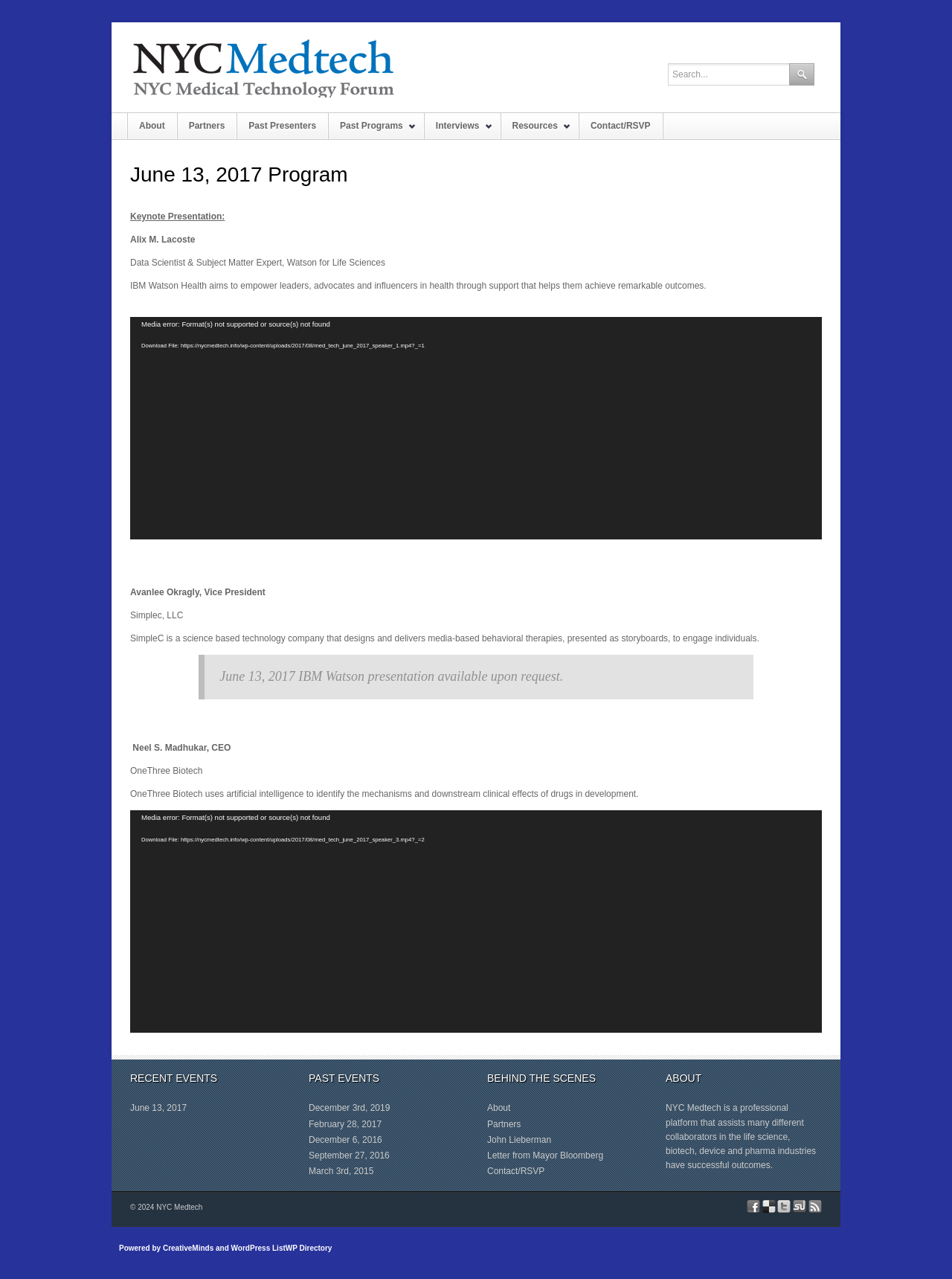Pinpoint the bounding box coordinates for the area that should be clicked to perform the following instruction: "Click the 'About' link".

[0.134, 0.088, 0.186, 0.109]